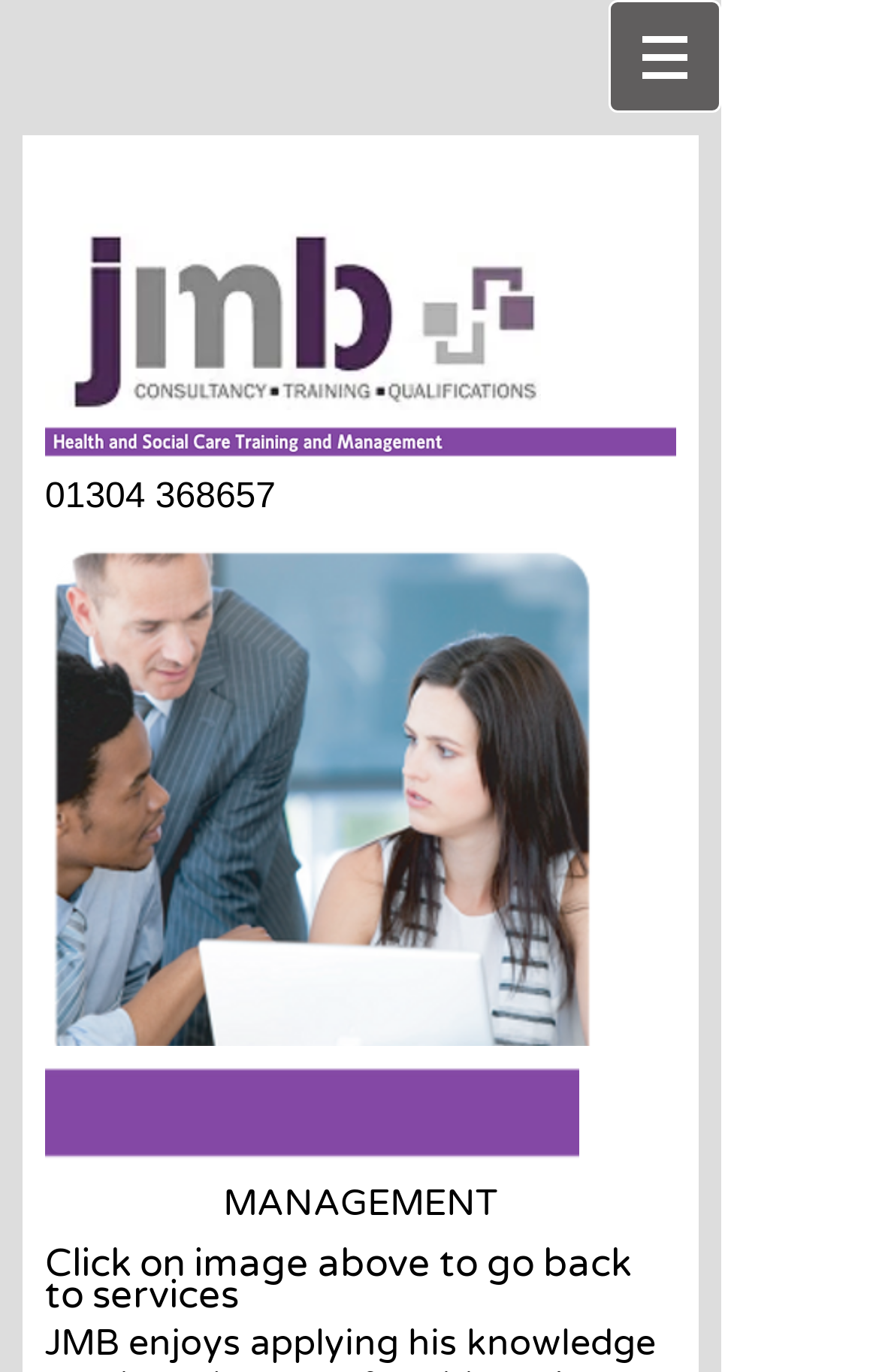What is the logo above the 'management' link?
Using the visual information, answer the question in a single word or phrase.

jmb_logo